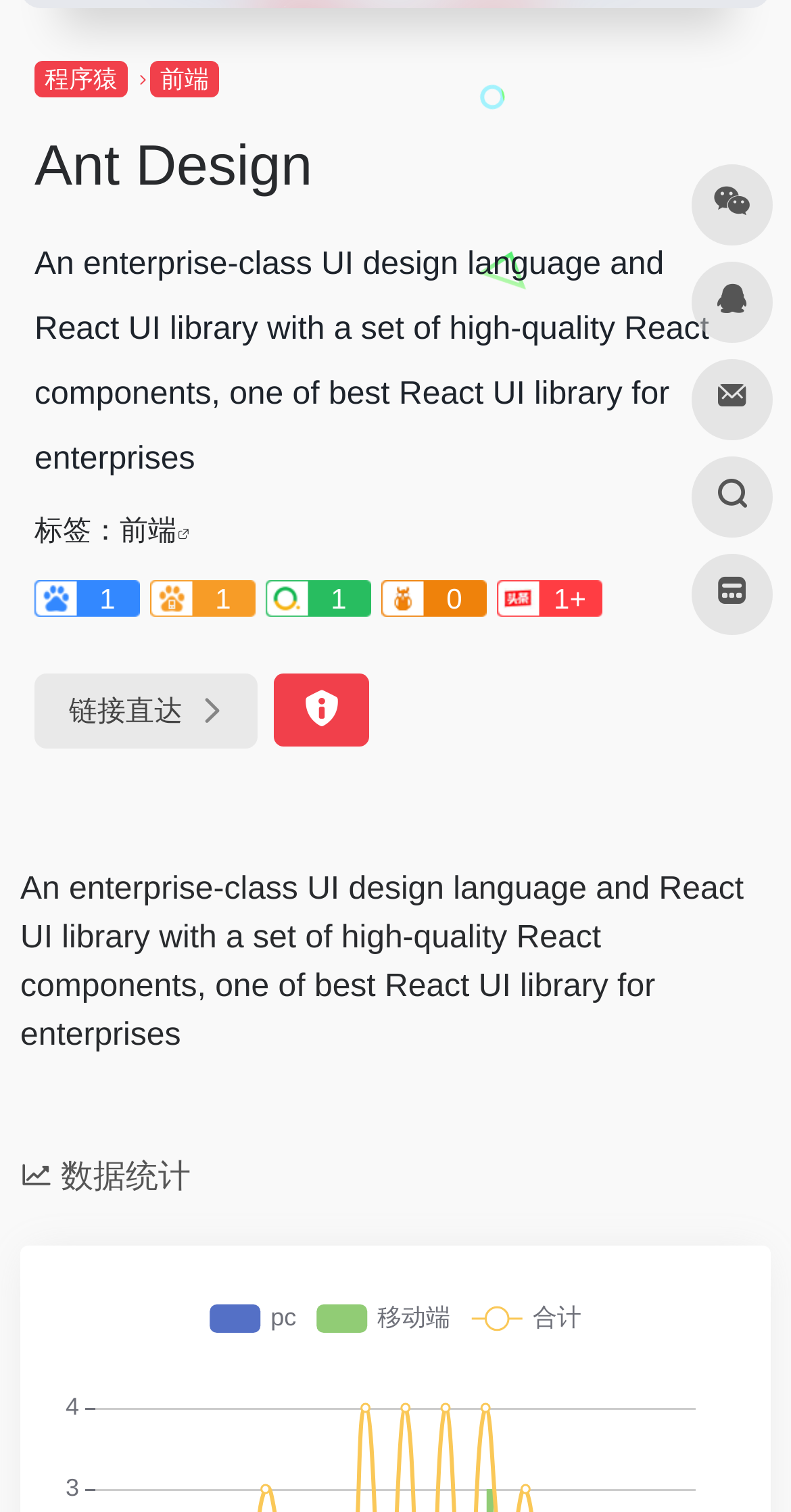Identify the bounding box coordinates for the UI element mentioned here: "Green Lawn Care". Provide the coordinates as four float values between 0 and 1, i.e., [left, top, right, bottom].

None